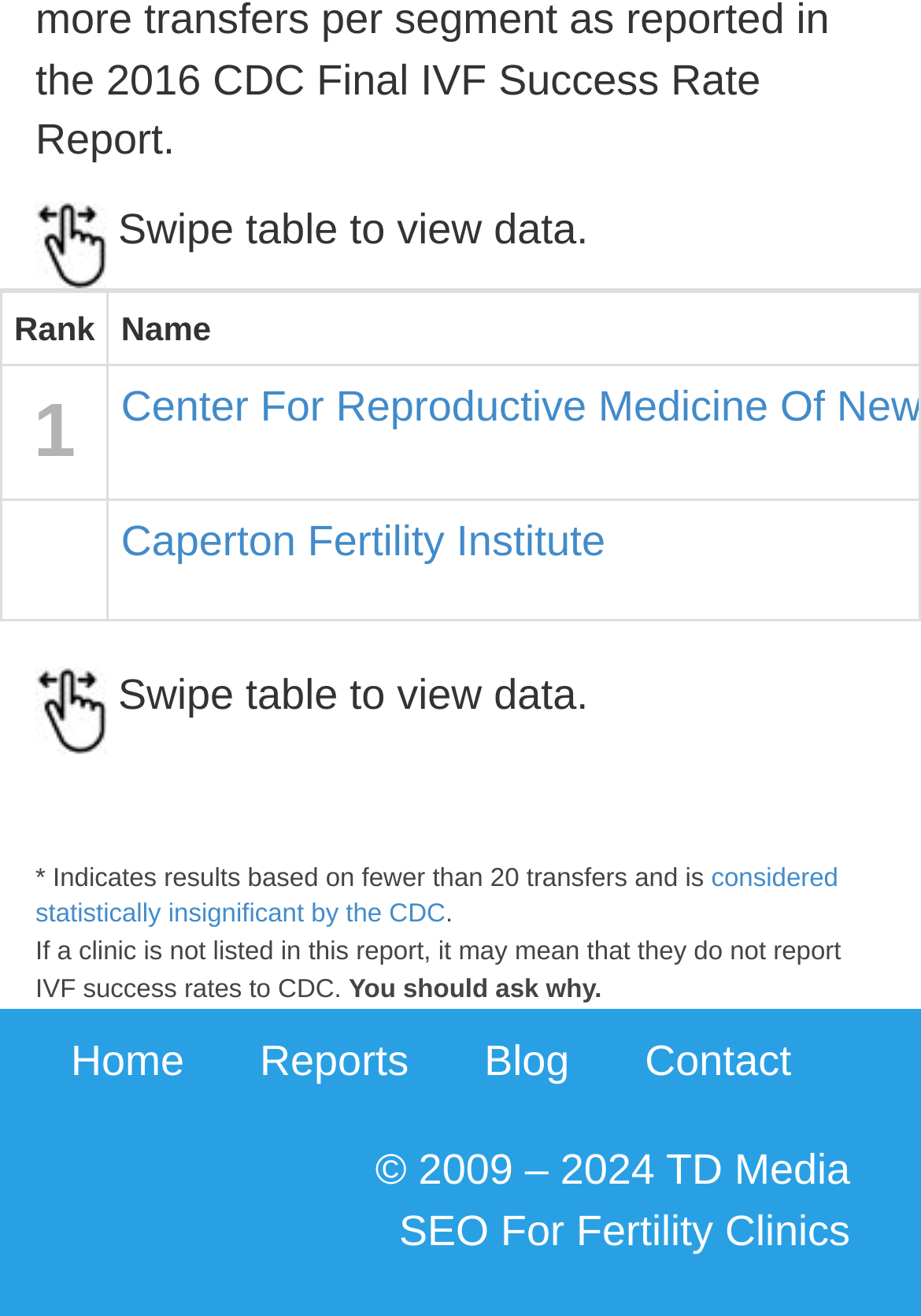Provide your answer in one word or a succinct phrase for the question: 
What is the text of the second static text element?

* Indicates results based on fewer than 20 transfers and is